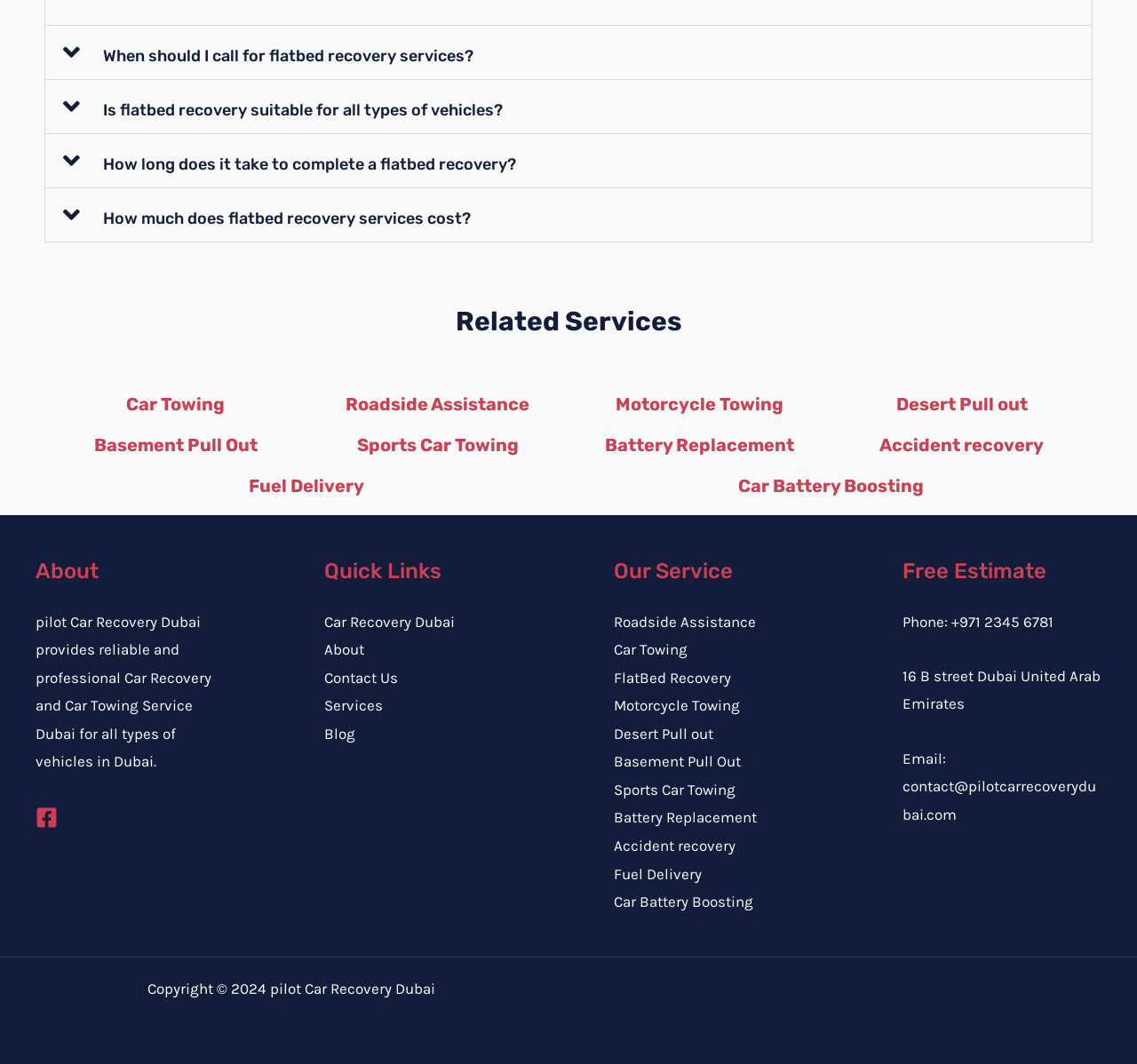Please identify the bounding box coordinates of the area that needs to be clicked to fulfill the following instruction: "Click on 'Car Towing'."

[0.111, 0.369, 0.198, 0.389]